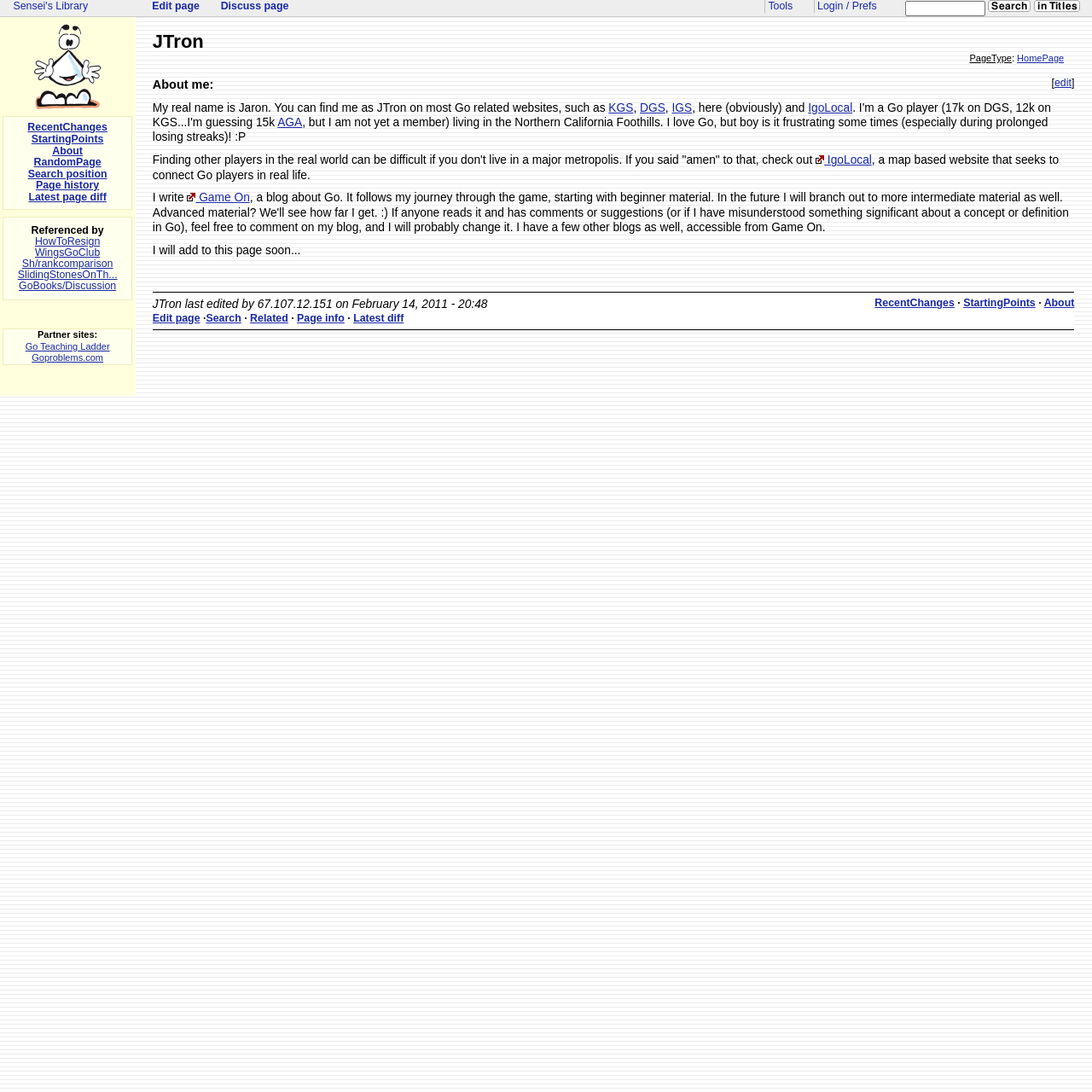Please specify the bounding box coordinates of the element that should be clicked to execute the given instruction: 'Login or access preferences'. Ensure the coordinates are four float numbers between 0 and 1, expressed as [left, top, right, bottom].

[0.749, 0.0, 0.803, 0.011]